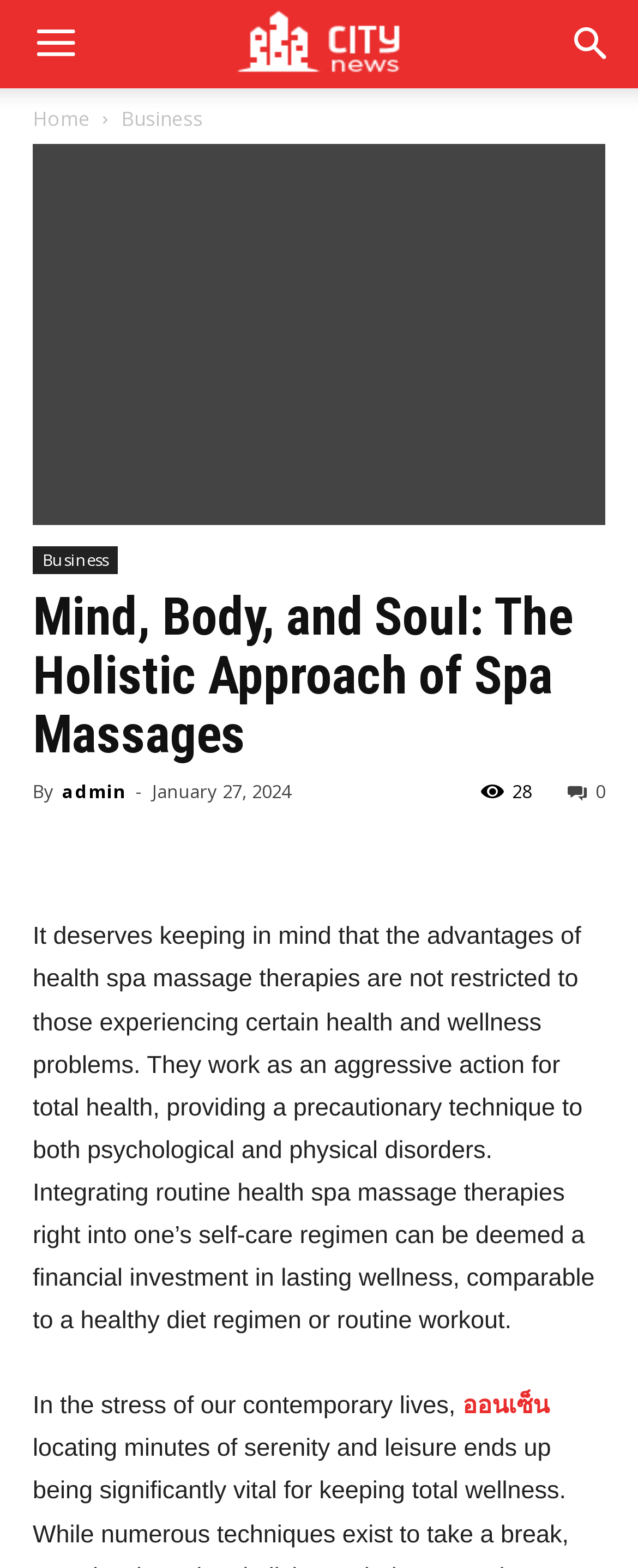Locate the headline of the webpage and generate its content.

Mind, Body, and Soul: The Holistic Approach of Spa Massages